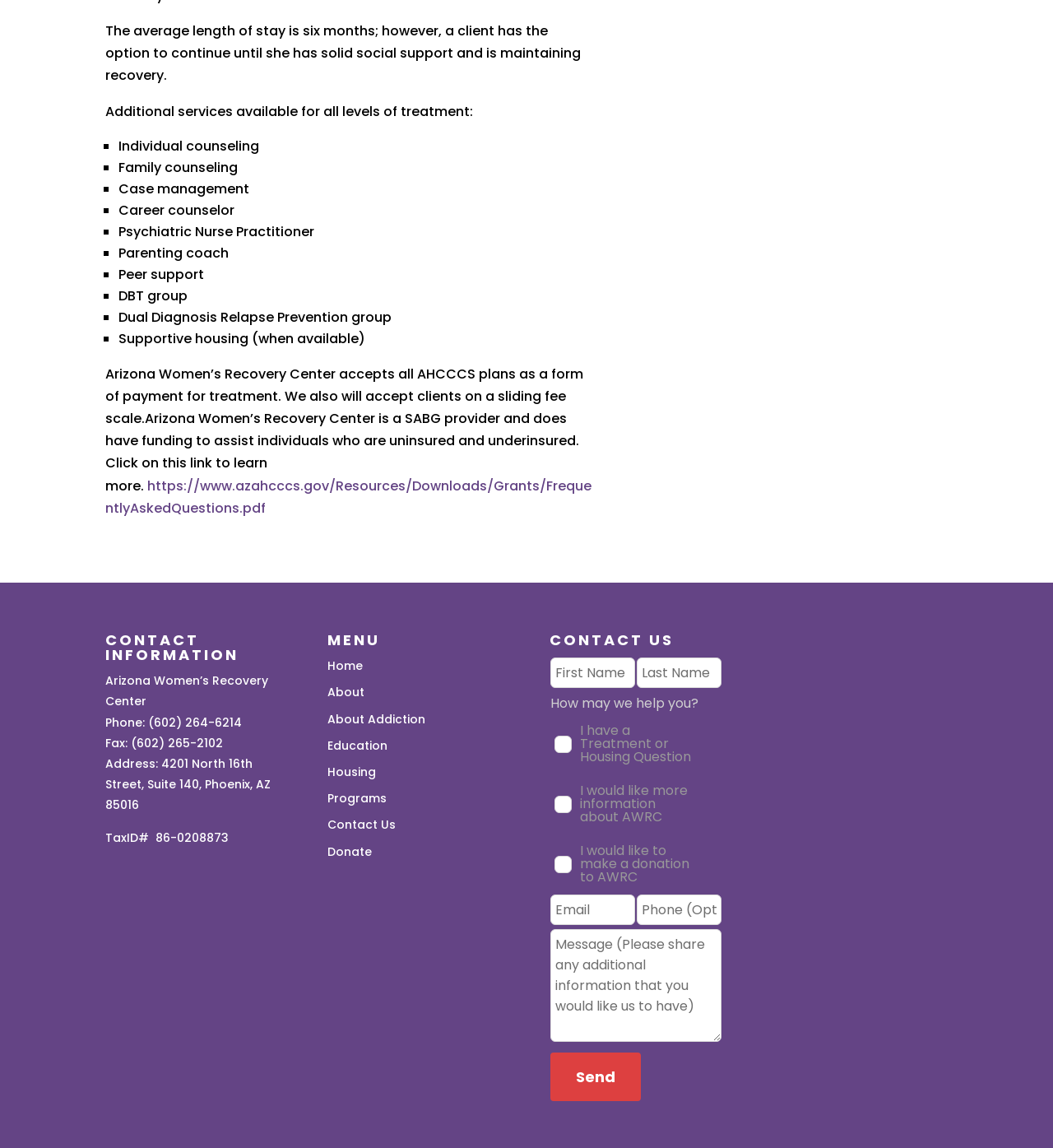Could you determine the bounding box coordinates of the clickable element to complete the instruction: "Enter your first name"? Provide the coordinates as four float numbers between 0 and 1, i.e., [left, top, right, bottom].

[0.523, 0.573, 0.603, 0.6]